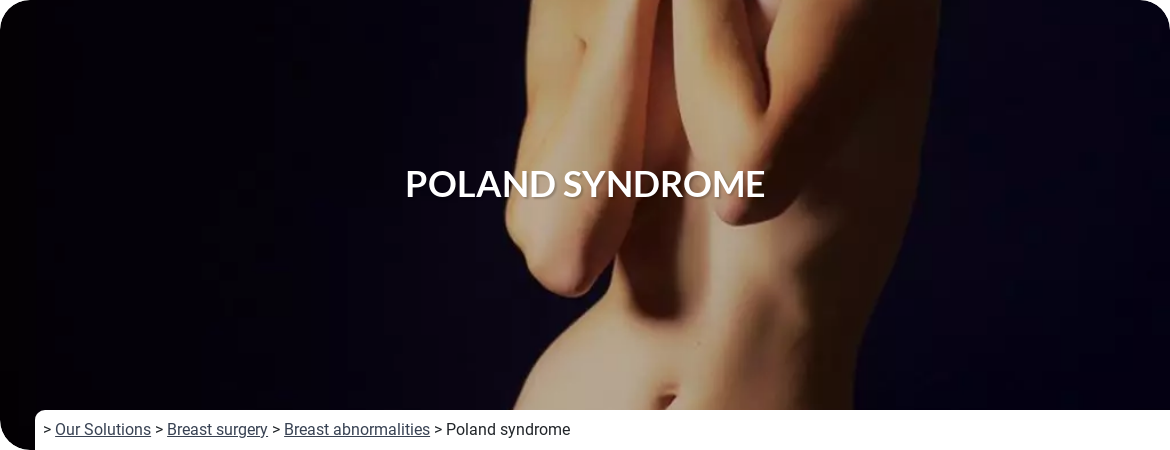Create a vivid and detailed description of the image.

This image is prominently titled "POLAND SYNDROME," and visually illustrates a female figure that may relate to the medical condition known as Poland syndrome. The image is set against a dark background, contrasting with the subject's skin tone, emphasizing the anatomical features discussed in the context of the syndrome. 

Accompanying the image is a navigation trail indicating related topics: "Our Solutions > Breast surgery > Breast abnormalities > Poland syndrome," suggesting that this condition is part of a broader discussion on breast health and surgical options. The title and positioning of the figure create a focus on the subject matter, highlighting the implications of Poland syndrome, which includes breast hypoplasia and other related deformities, as detailed in further medical explanations on the page. 

This image plays a significant role in visually representing the complexities and challenges associated with Poland syndrome, providing viewers with an informative context about the condition and its implications for those affected.